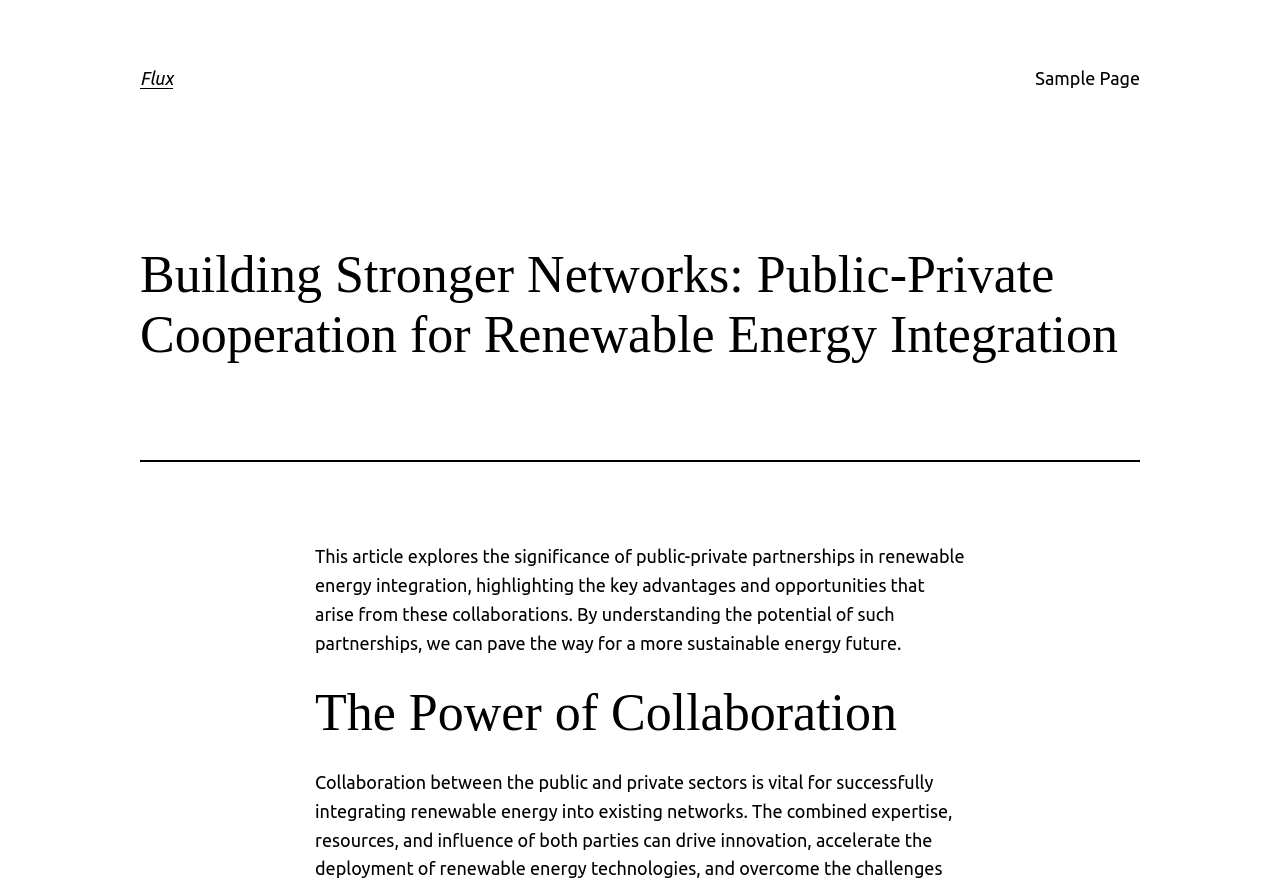Provide your answer in a single word or phrase: 
What is the title of the section below the separator?

The Power of Collaboration